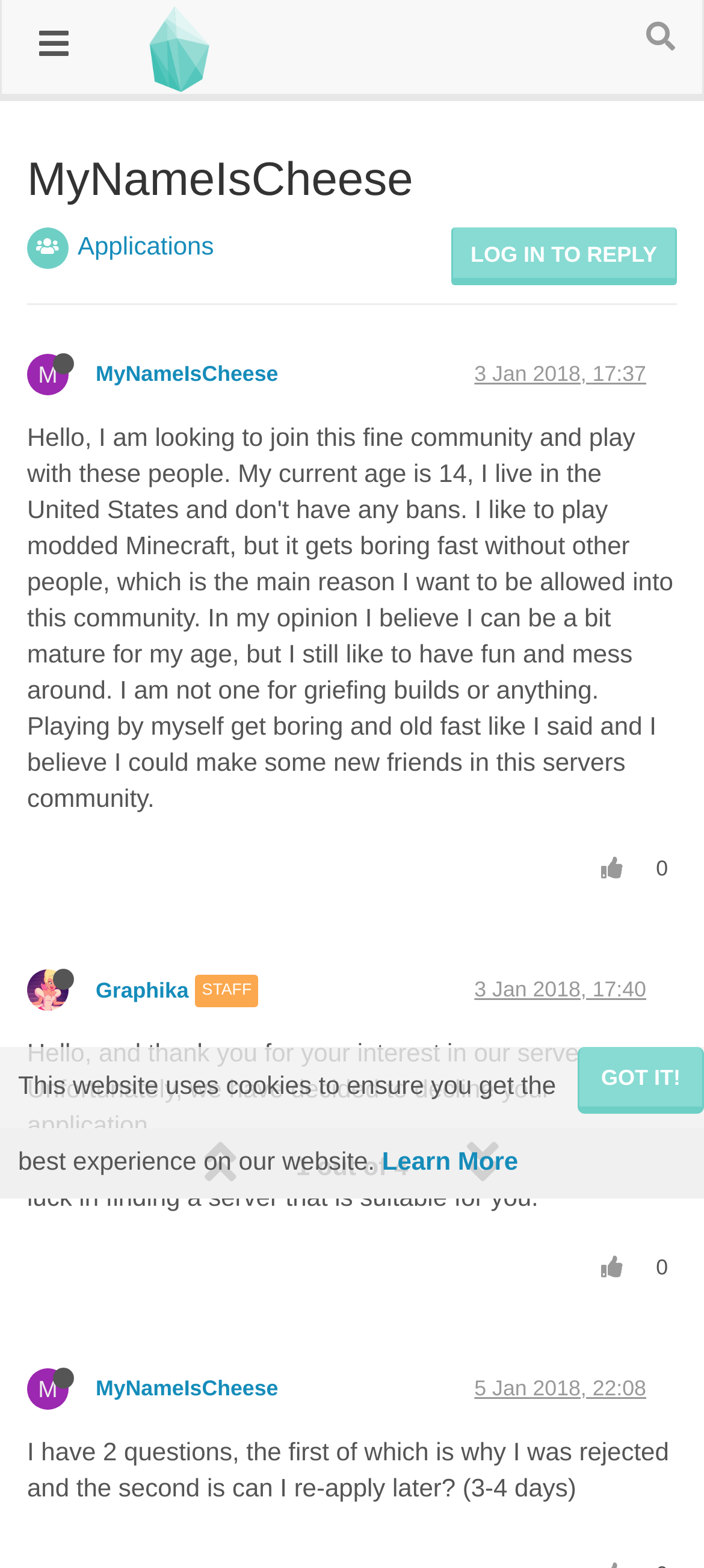For the following element description, predict the bounding box coordinates in the format (top-left x, top-left y, bottom-right x, bottom-right y). All values should be floating point numbers between 0 and 1. Description: parent_node: 0

[0.828, 0.533, 0.91, 0.575]